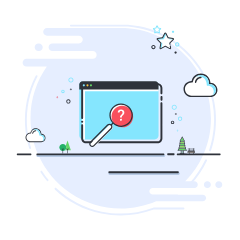What color are the clouds surrounding the screen?
Provide a fully detailed and comprehensive answer to the question.

The atmosphere around the monitor is playful and inviting, created by the presence of light blue clouds and whimsical stars, which adds to the overall sense of calm and approachability.